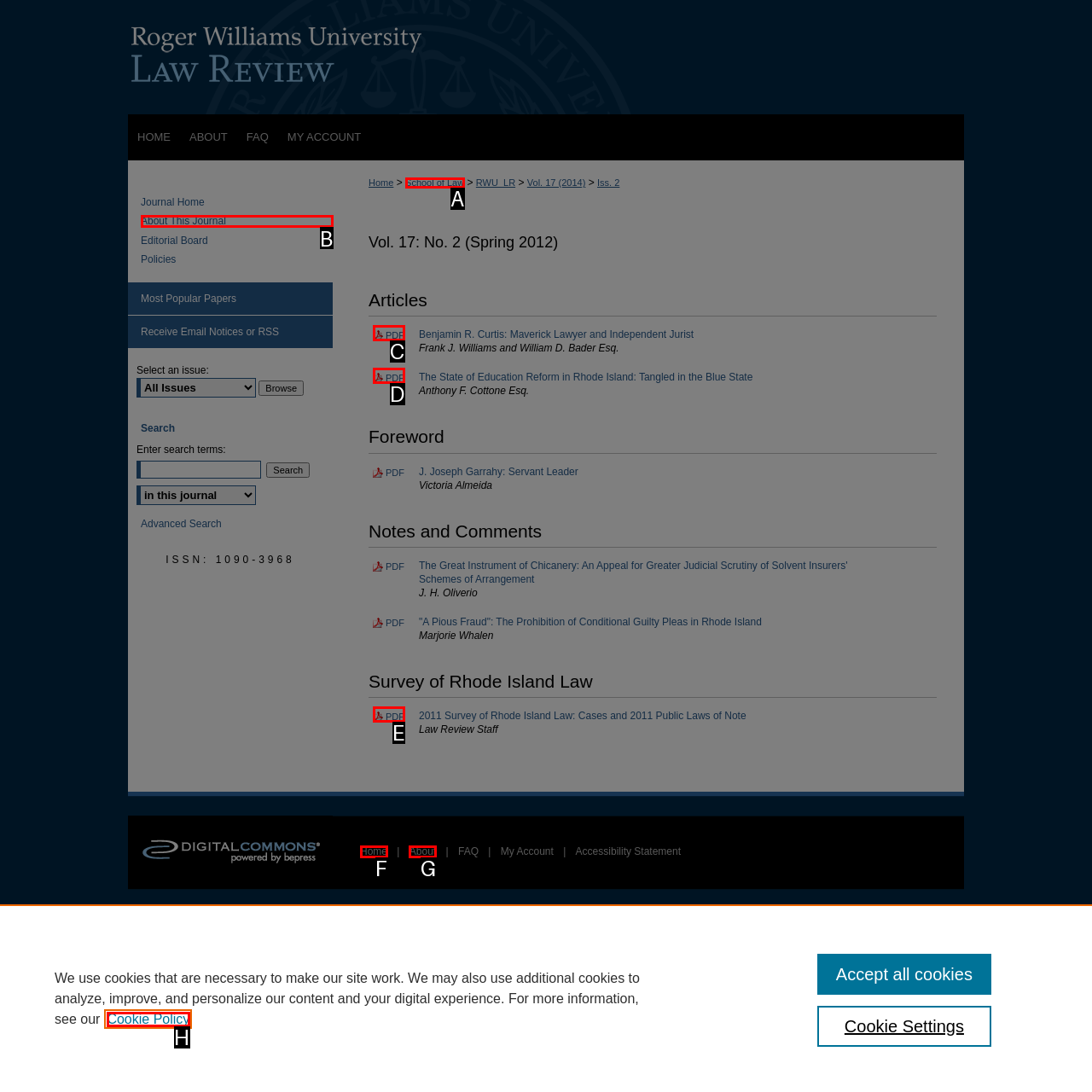Determine which HTML element best fits the description: Home
Answer directly with the letter of the matching option from the available choices.

F